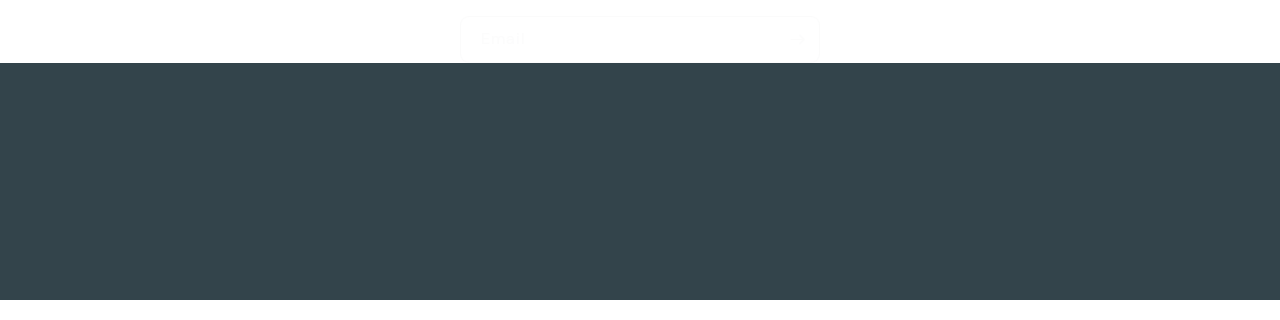Identify the bounding box coordinates of the section that should be clicked to achieve the task described: "Contact And Sons Importers".

[0.253, 0.947, 0.343, 0.991]